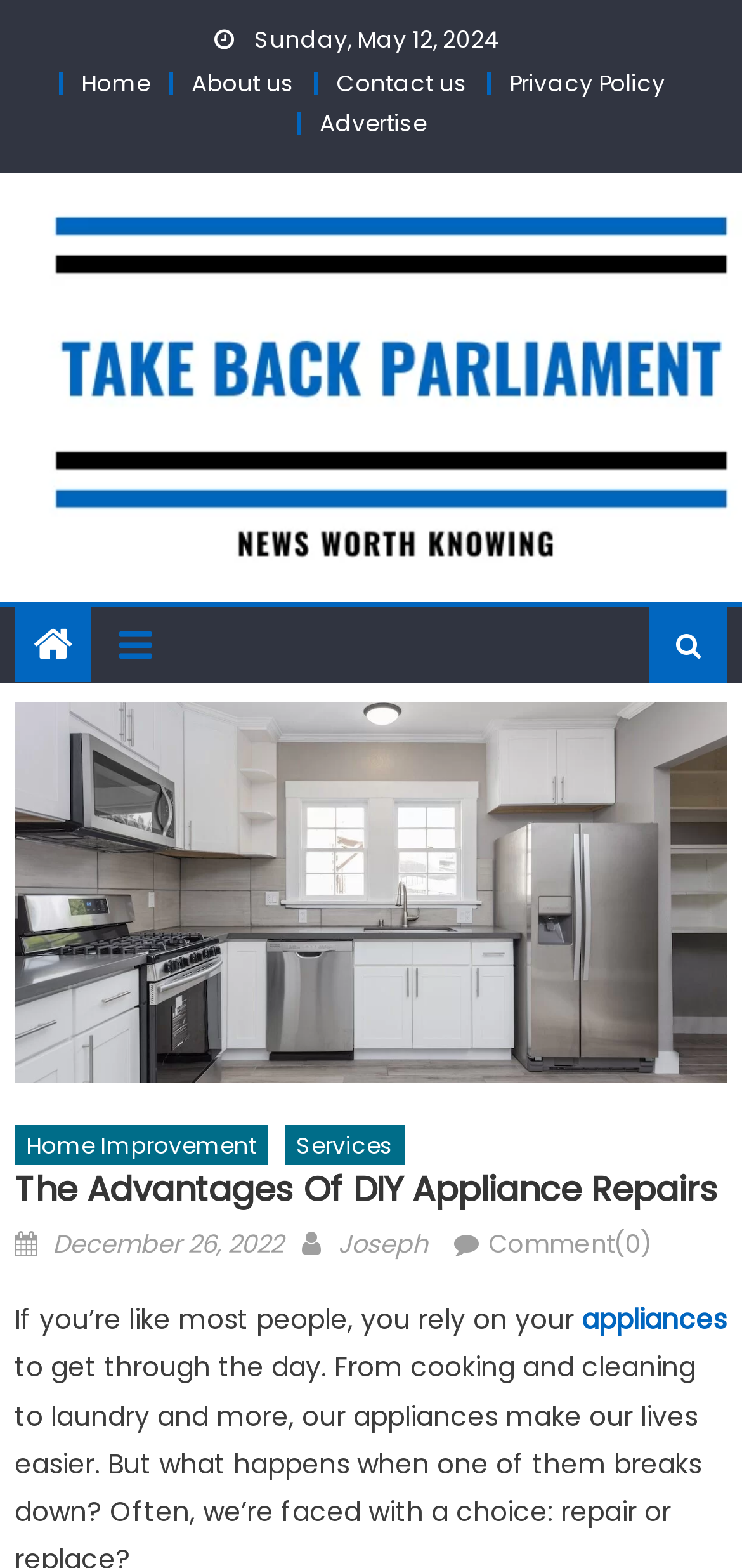What is the category of the article?
Answer the question with a single word or phrase by looking at the picture.

Home Improvement